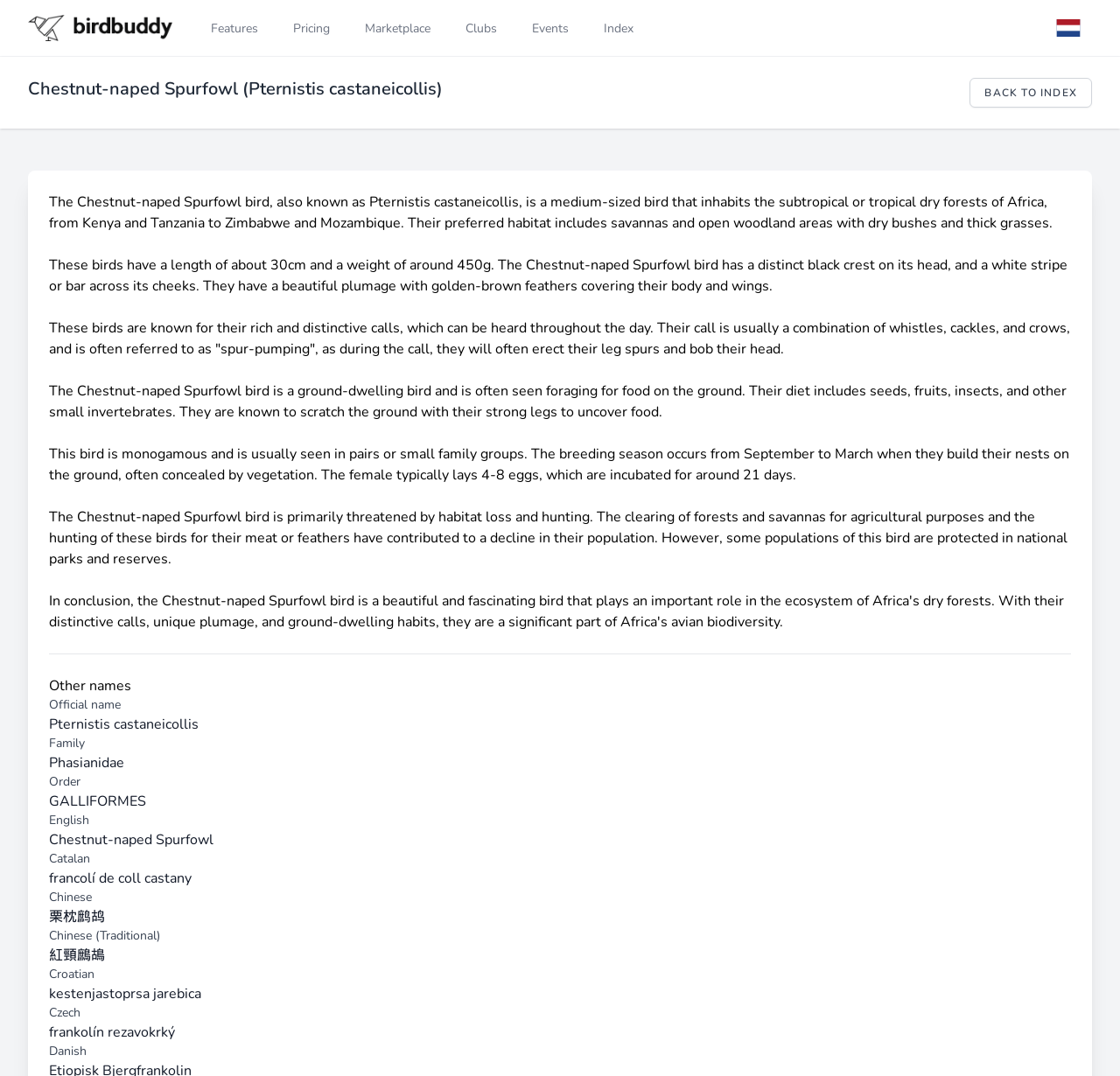Please study the image and answer the question comprehensively:
What is the primary threat to the Chestnut-naped Spurfowl bird?

The webpage states that the Chestnut-naped Spurfowl bird is primarily threatened by habitat loss and hunting, which has contributed to a decline in its population.